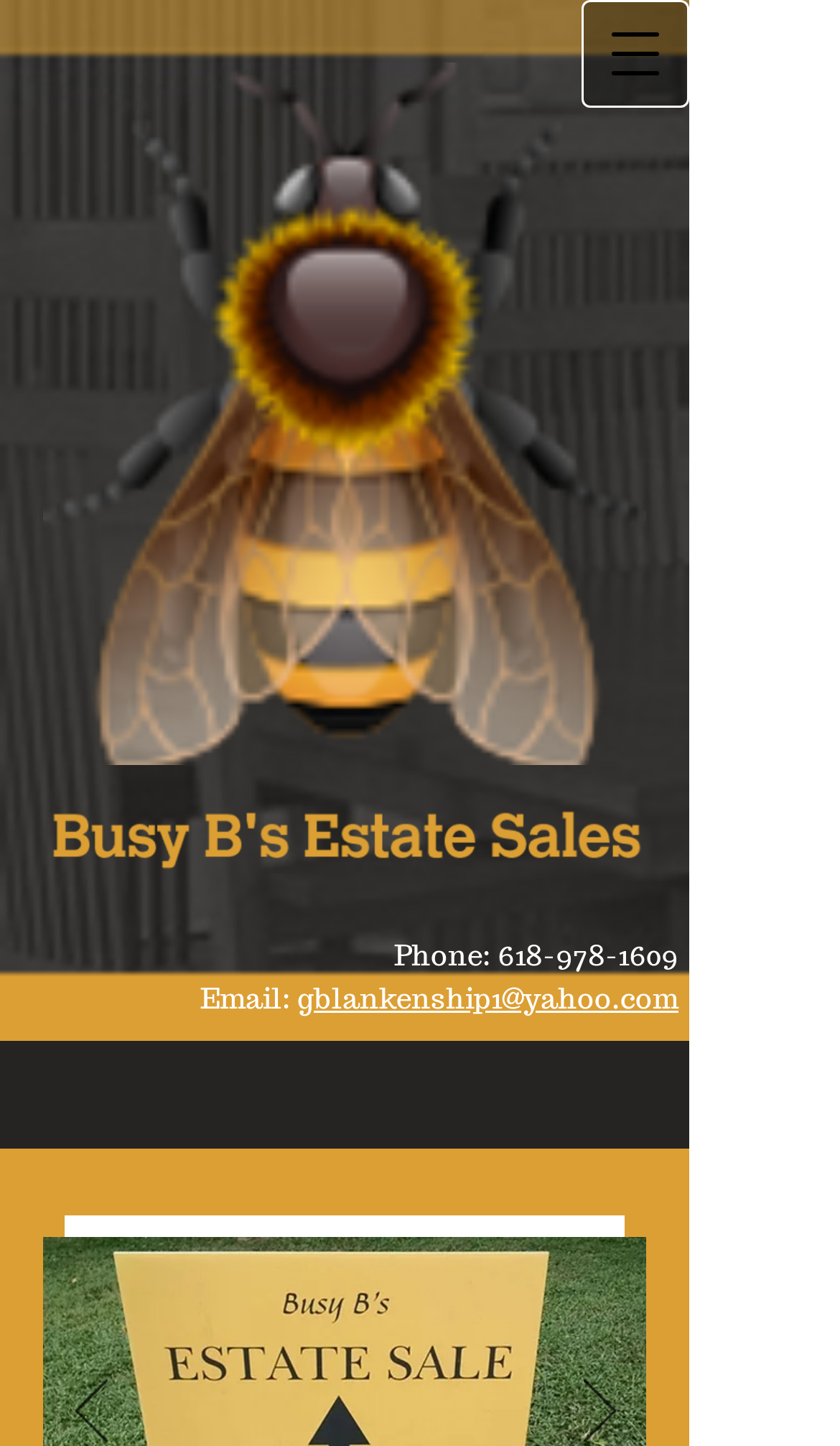What is the vertical position of the 'Phone:' text relative to the 'Email:' text?
Please respond to the question with a detailed and thorough explanation.

I compared the y1 and y2 coordinates of the 'Phone:' and 'Email:' text elements and found that the 'Phone:' text has smaller y1 and y2 values, indicating it is above the 'Email:' text.